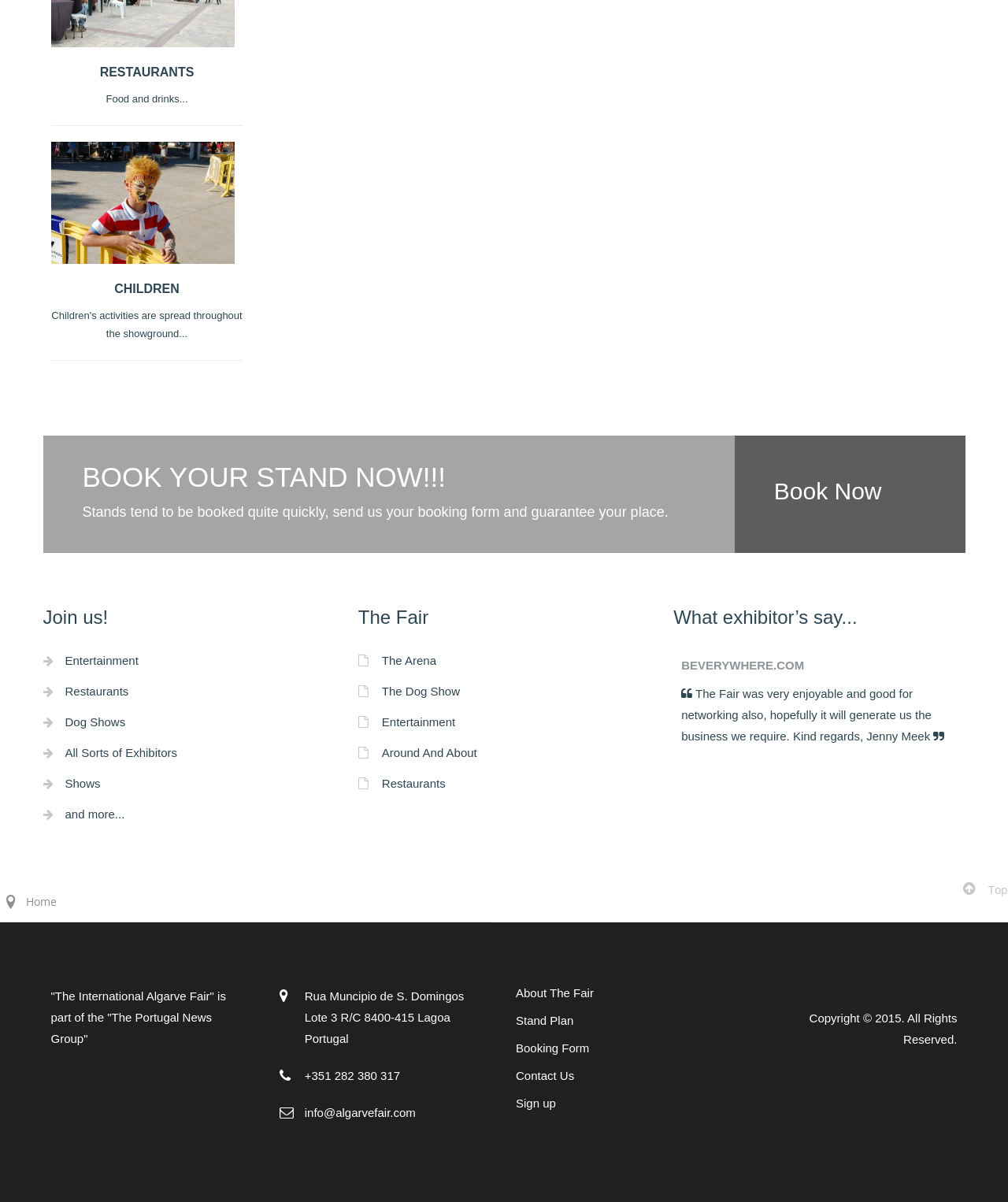Please identify the bounding box coordinates of the element I should click to complete this instruction: 'Click on 'The Arena''. The coordinates should be given as four float numbers between 0 and 1, like this: [left, top, right, bottom].

[0.355, 0.541, 0.645, 0.558]